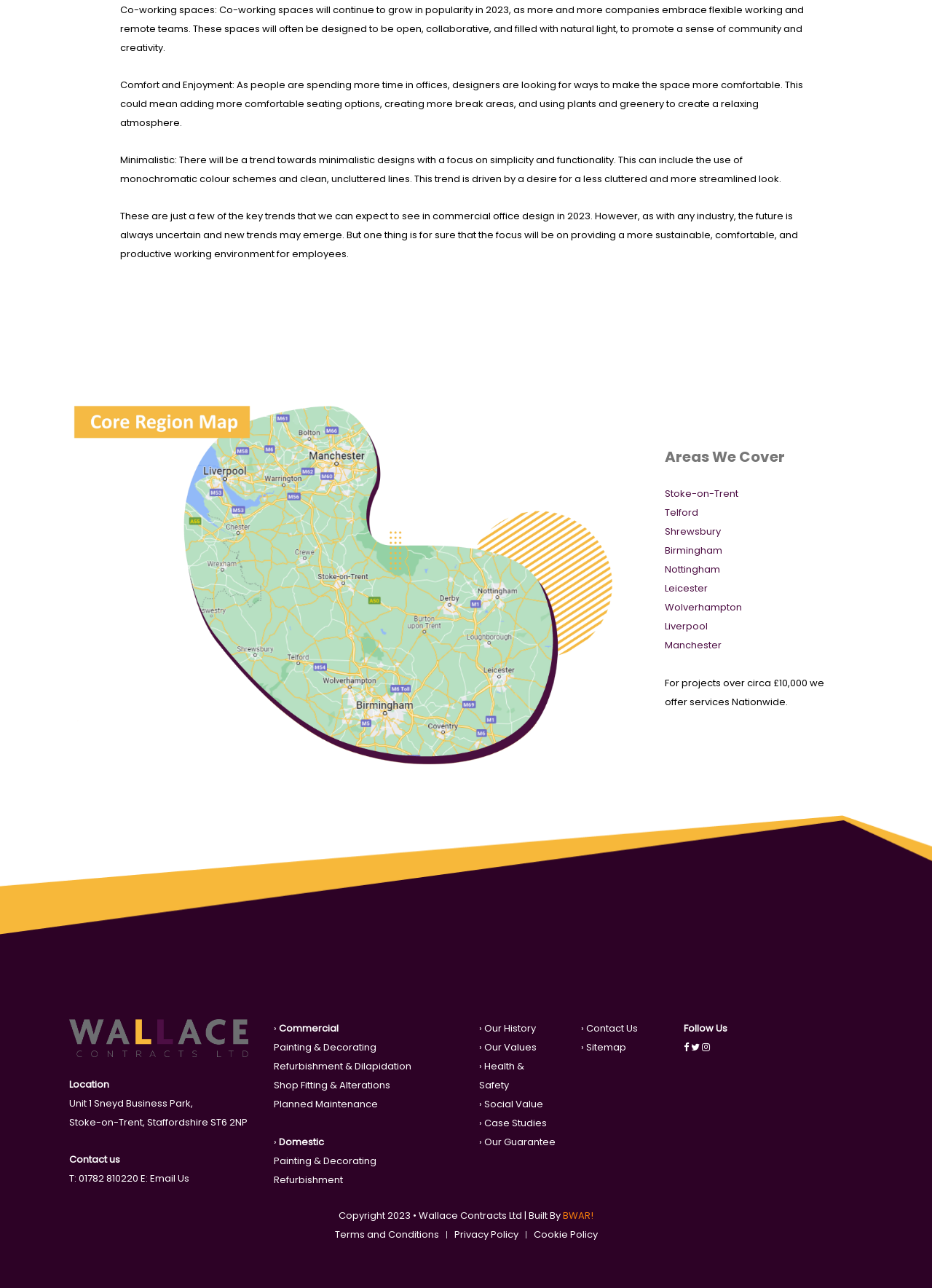Find and provide the bounding box coordinates for the UI element described with: "Shop Fitting & Alterations".

[0.294, 0.837, 0.419, 0.848]